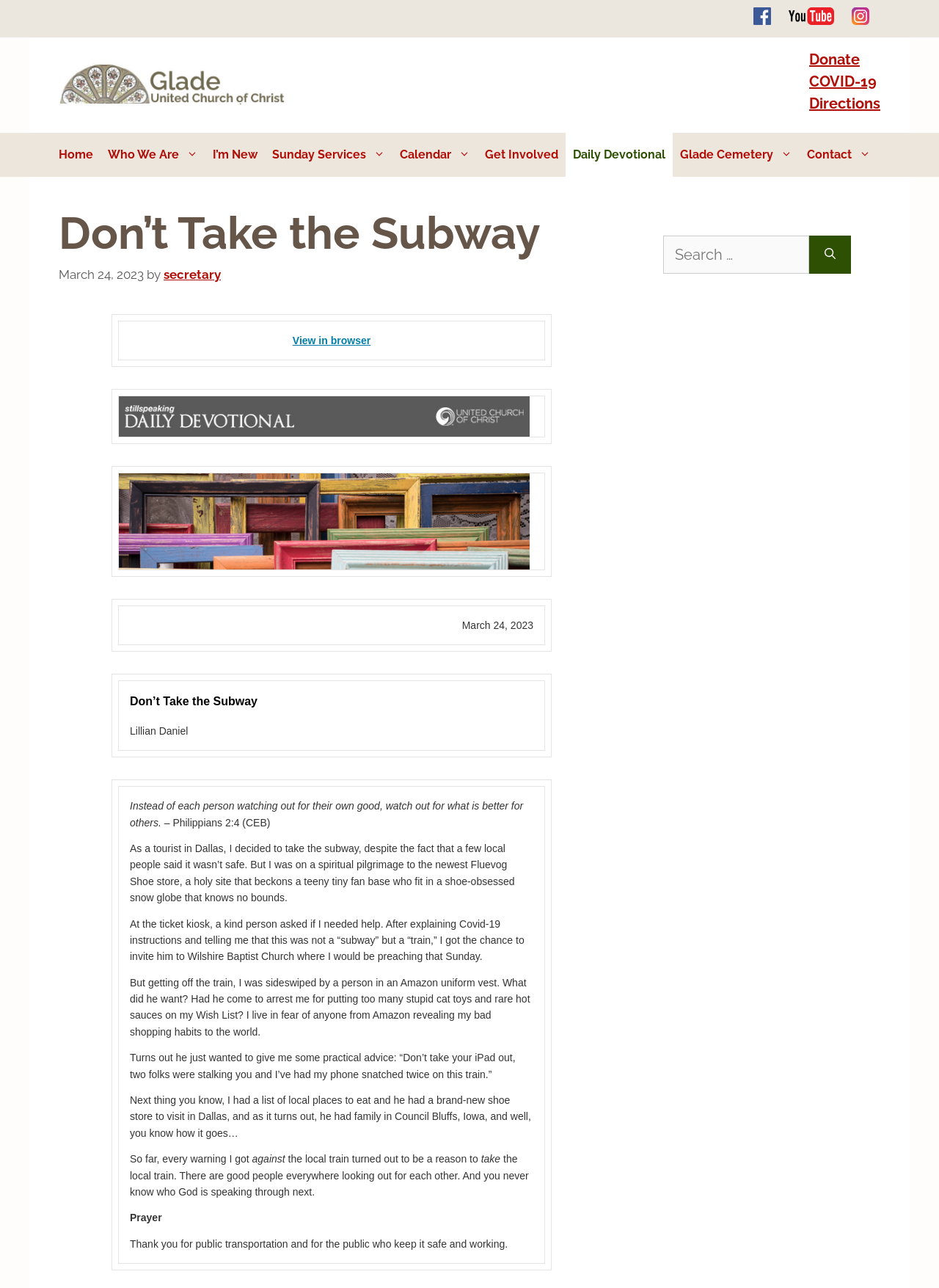Please answer the following question using a single word or phrase: What is the author of the daily devotional?

Lillian Daniel